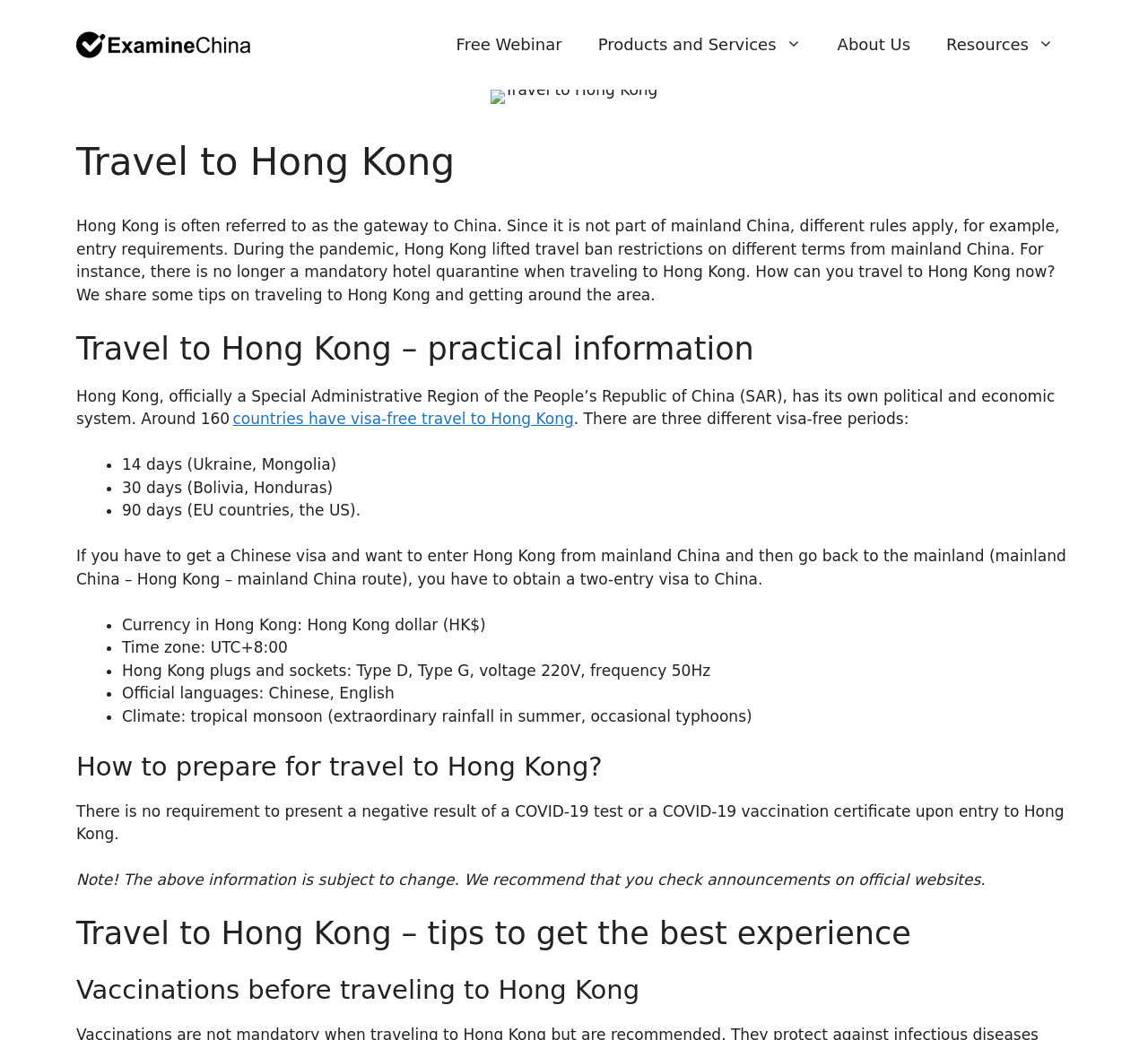What is the primary heading on this webpage?

Travel to Hong Kong